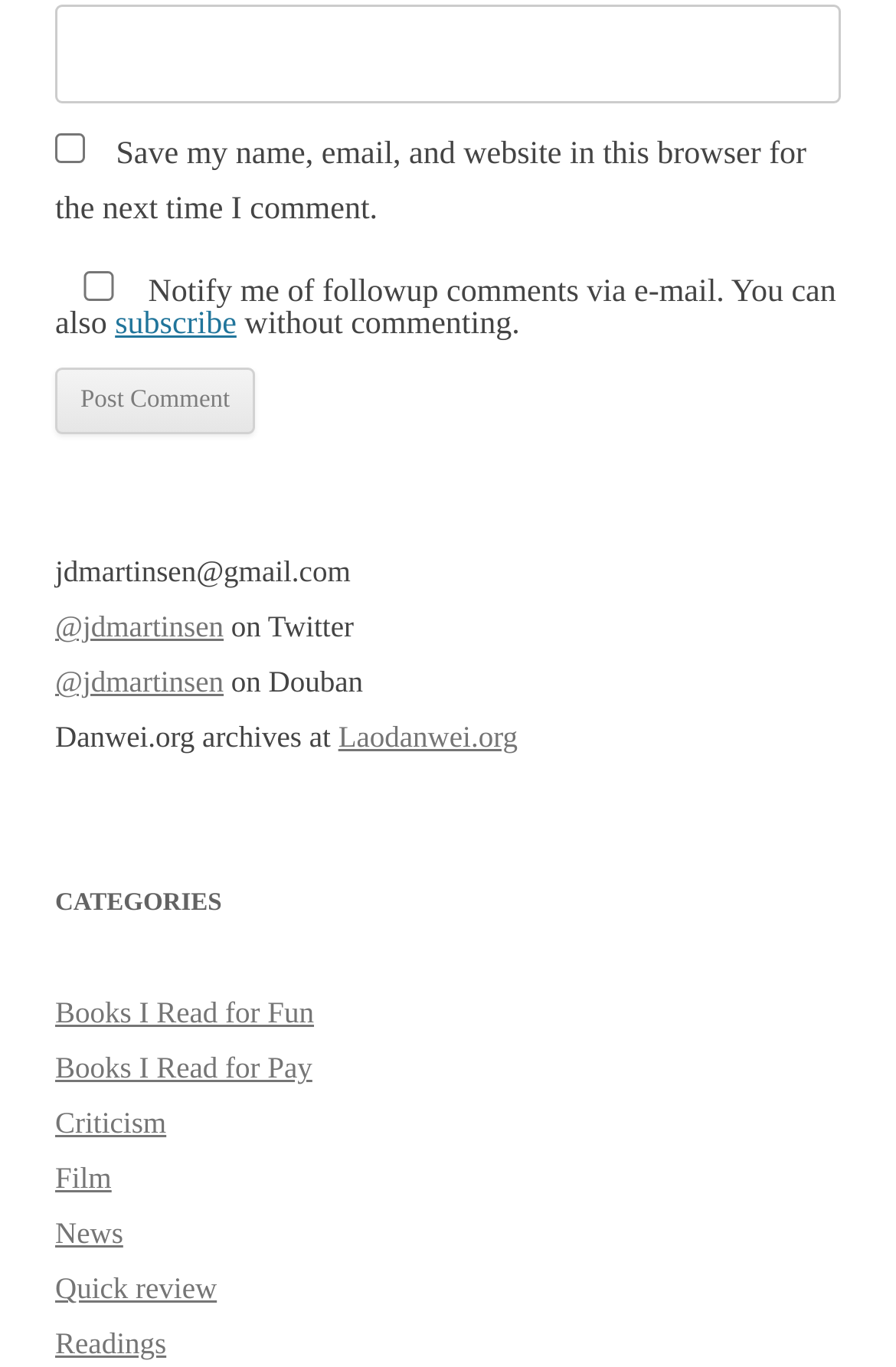Use a single word or phrase to answer the question: How many social media profiles are mentioned?

2